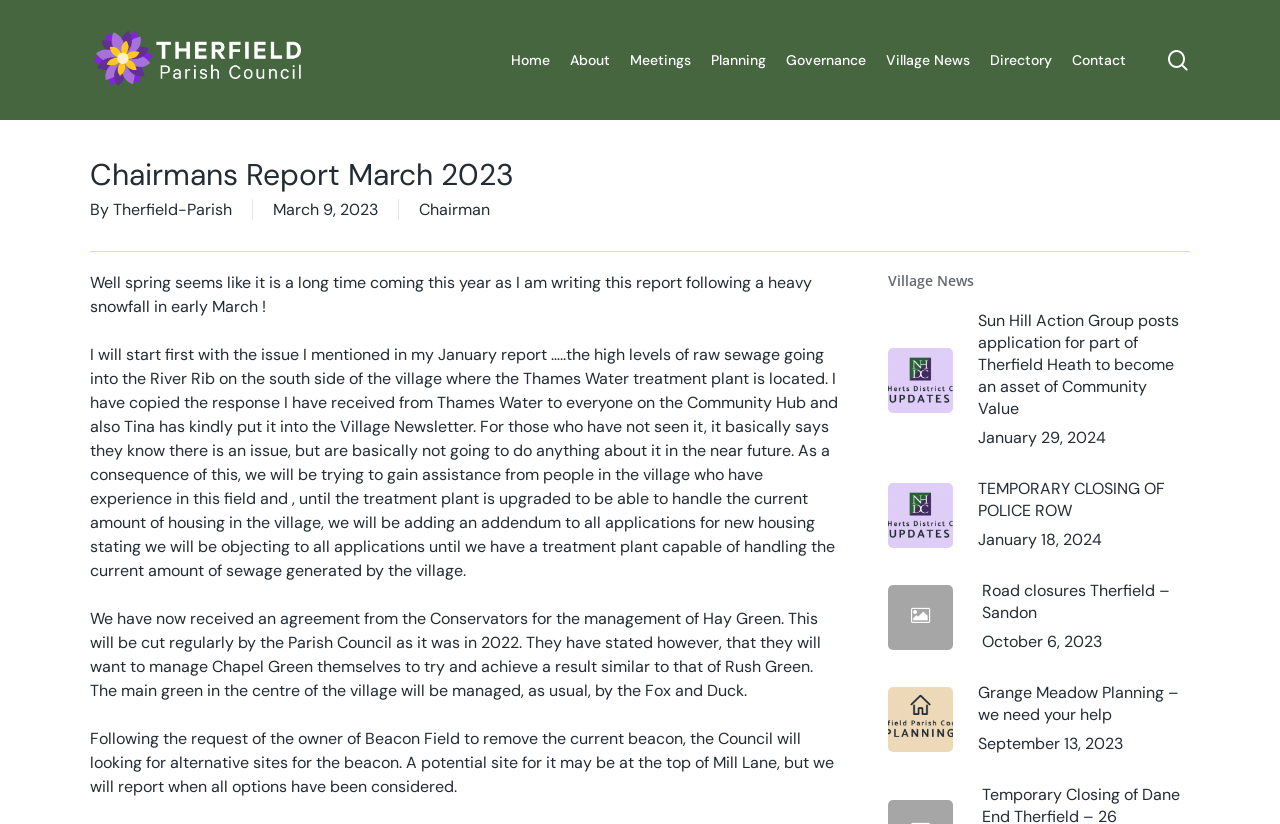Can you specify the bounding box coordinates for the region that should be clicked to fulfill this instruction: "Search for something".

[0.07, 0.225, 0.93, 0.317]